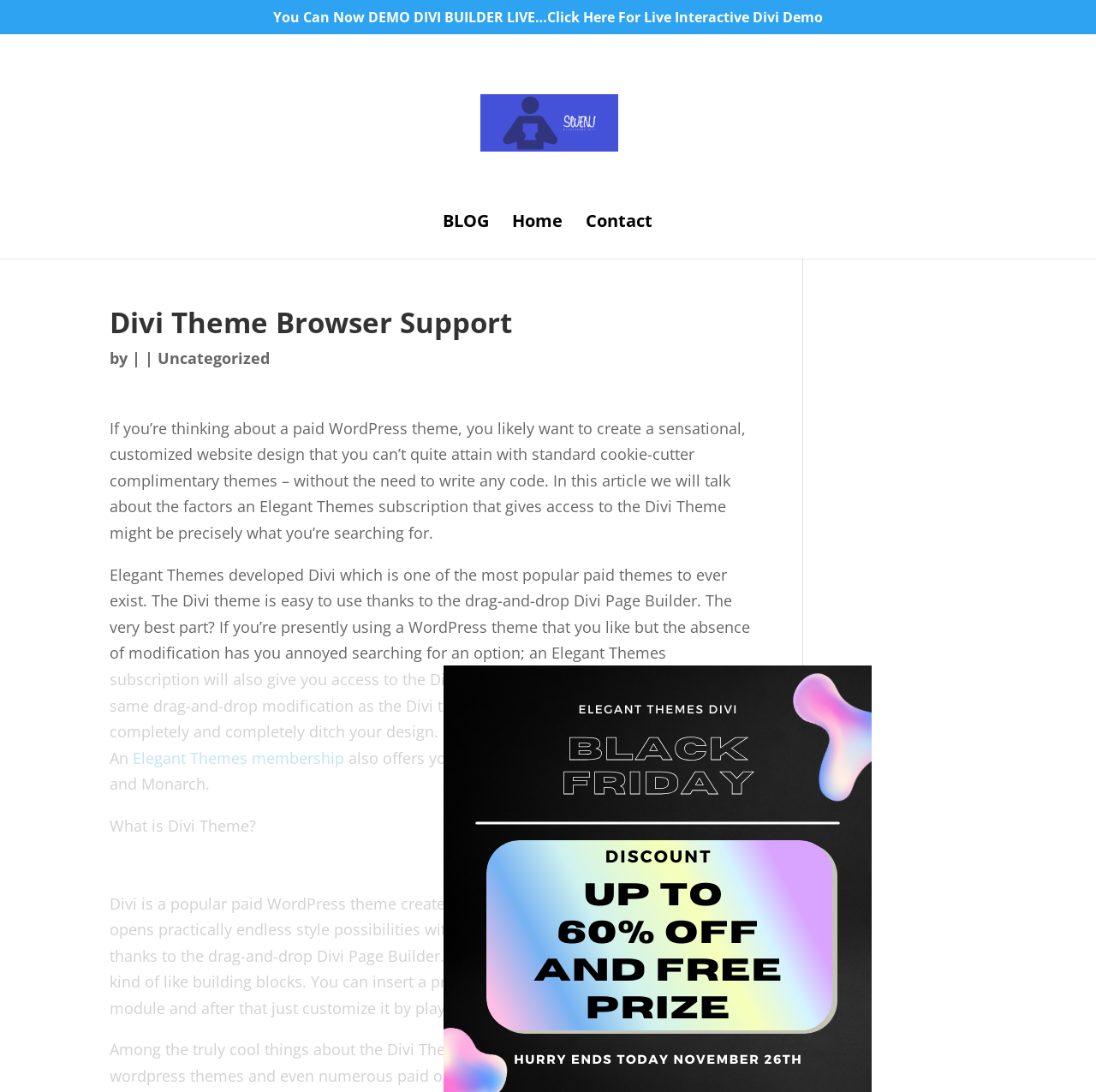Please provide a brief answer to the question using only one word or phrase: 
What is the main advantage of using the Divi theme?

Endless style possibilities